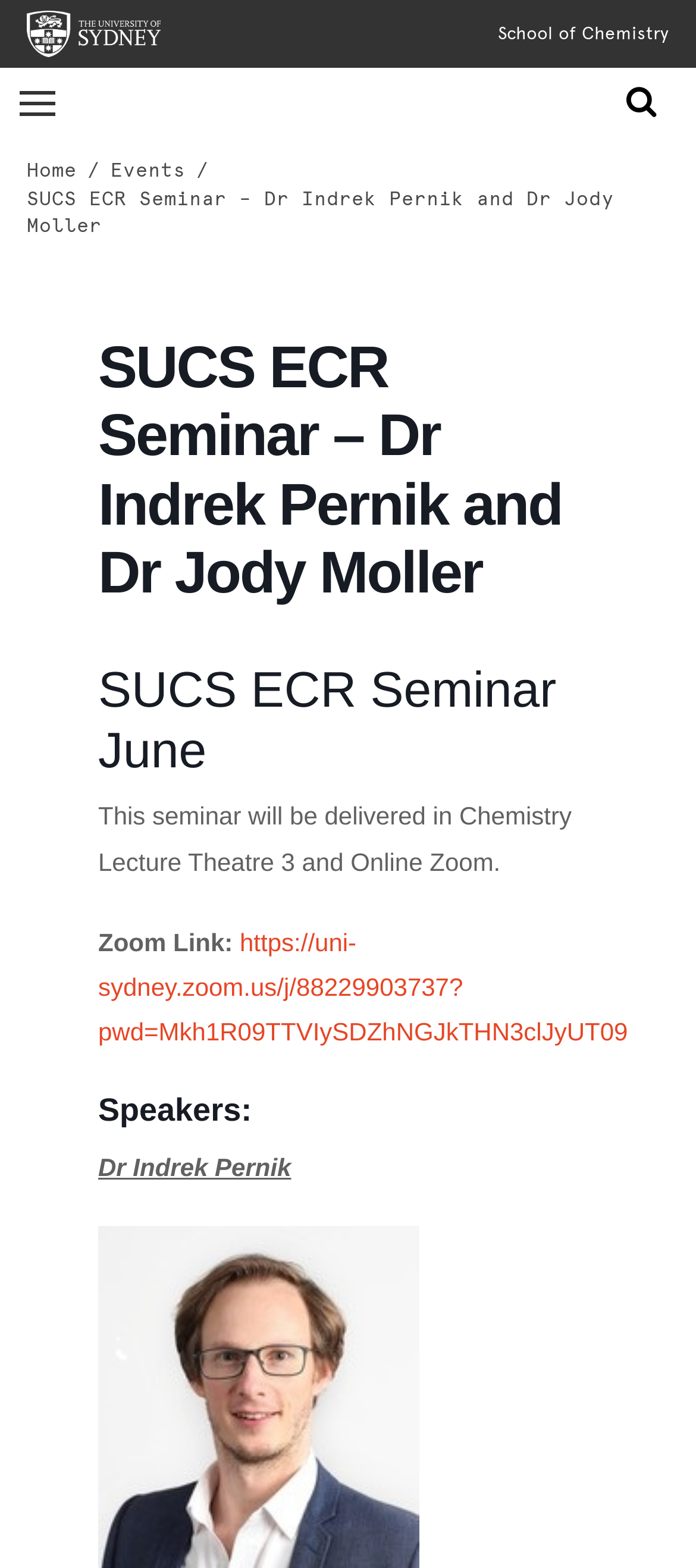Who is one of the speakers at the seminar?
Based on the visual content, answer with a single word or a brief phrase.

Dr Indrek Pernik